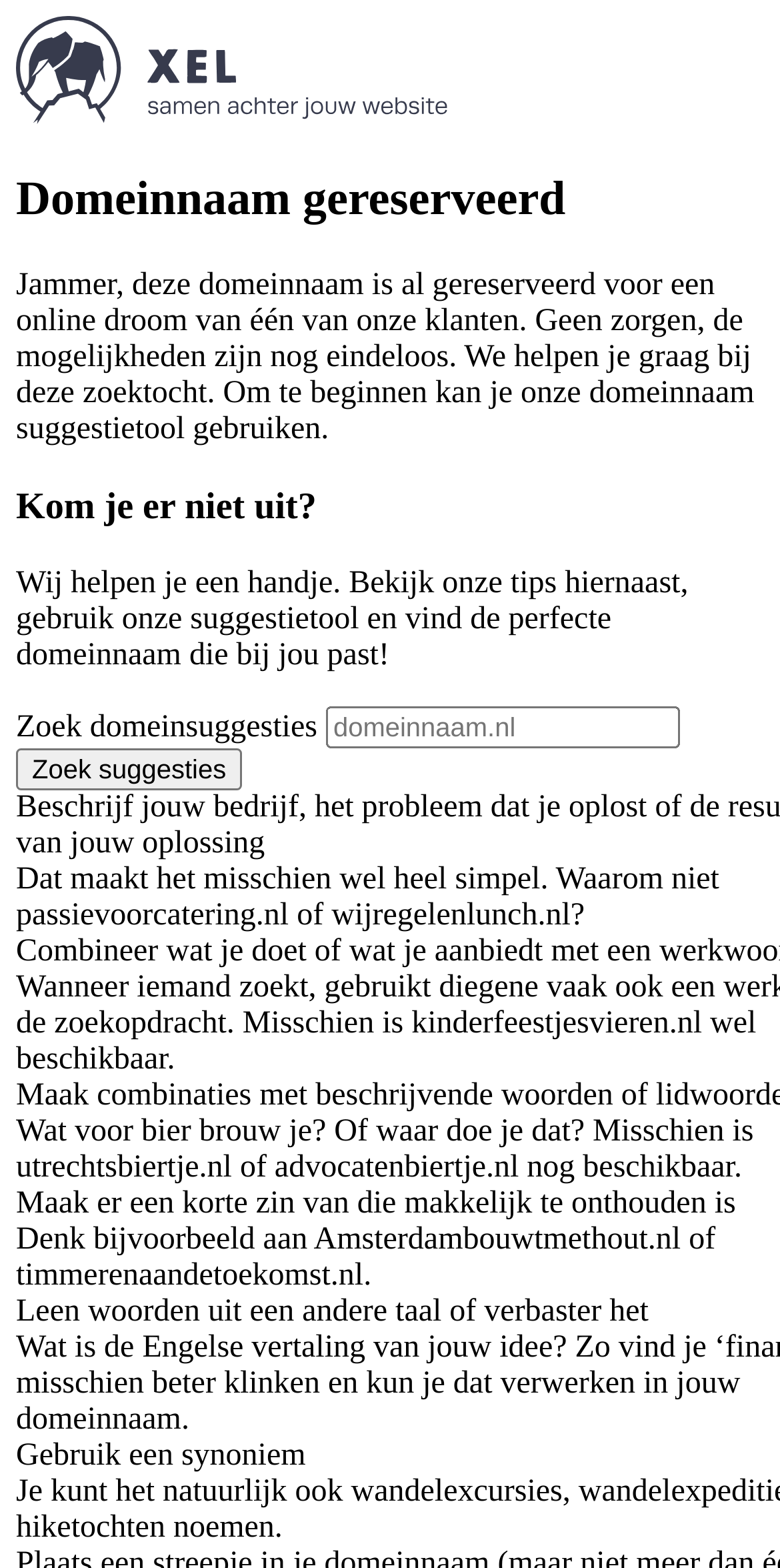What is the advice given to users who cannot find a suitable domain name?
Answer the question with a single word or phrase, referring to the image.

Use tips and suggestion tool